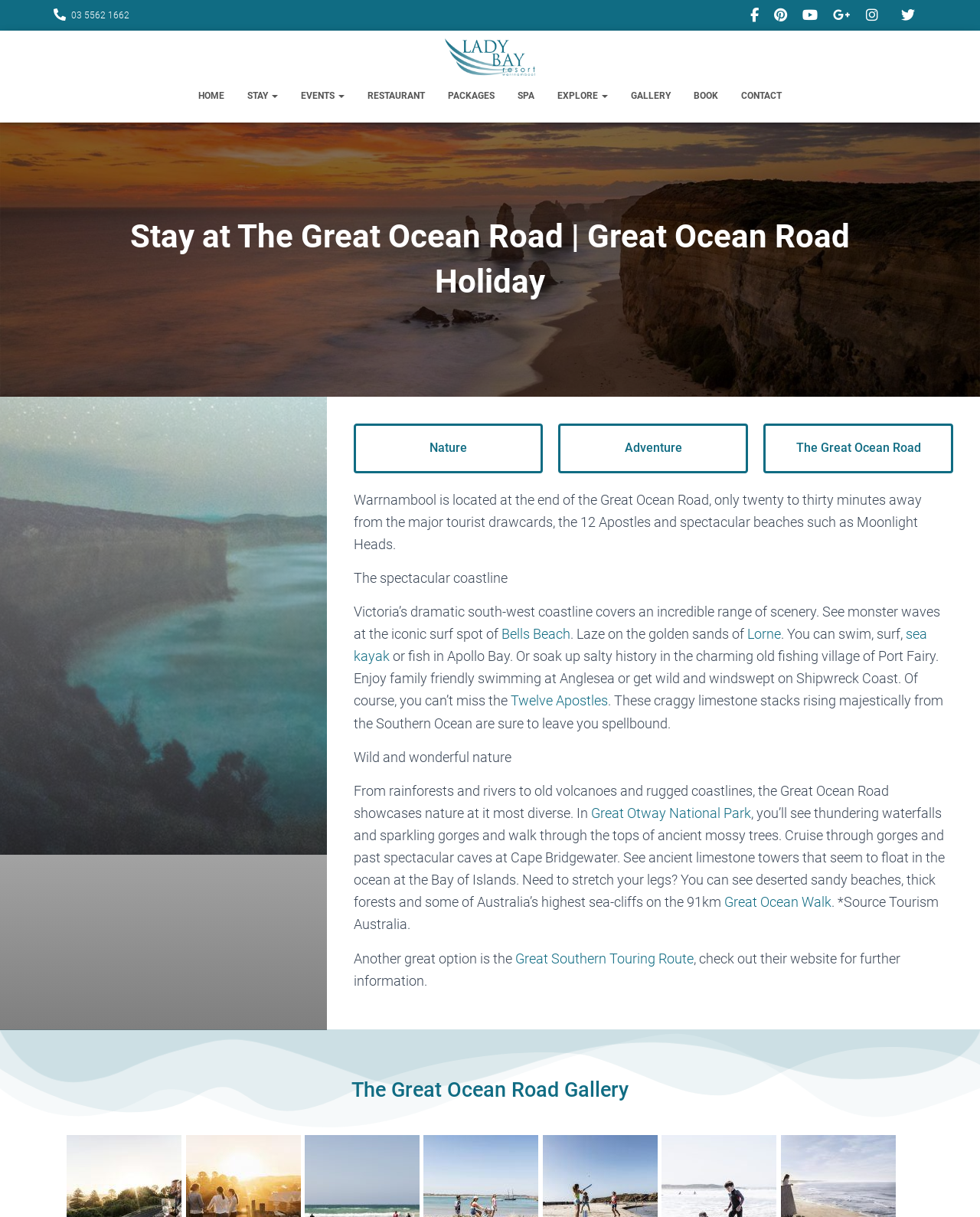Identify and extract the main heading of the webpage.

Stay at The Great Ocean Road | Great Ocean Road Holiday